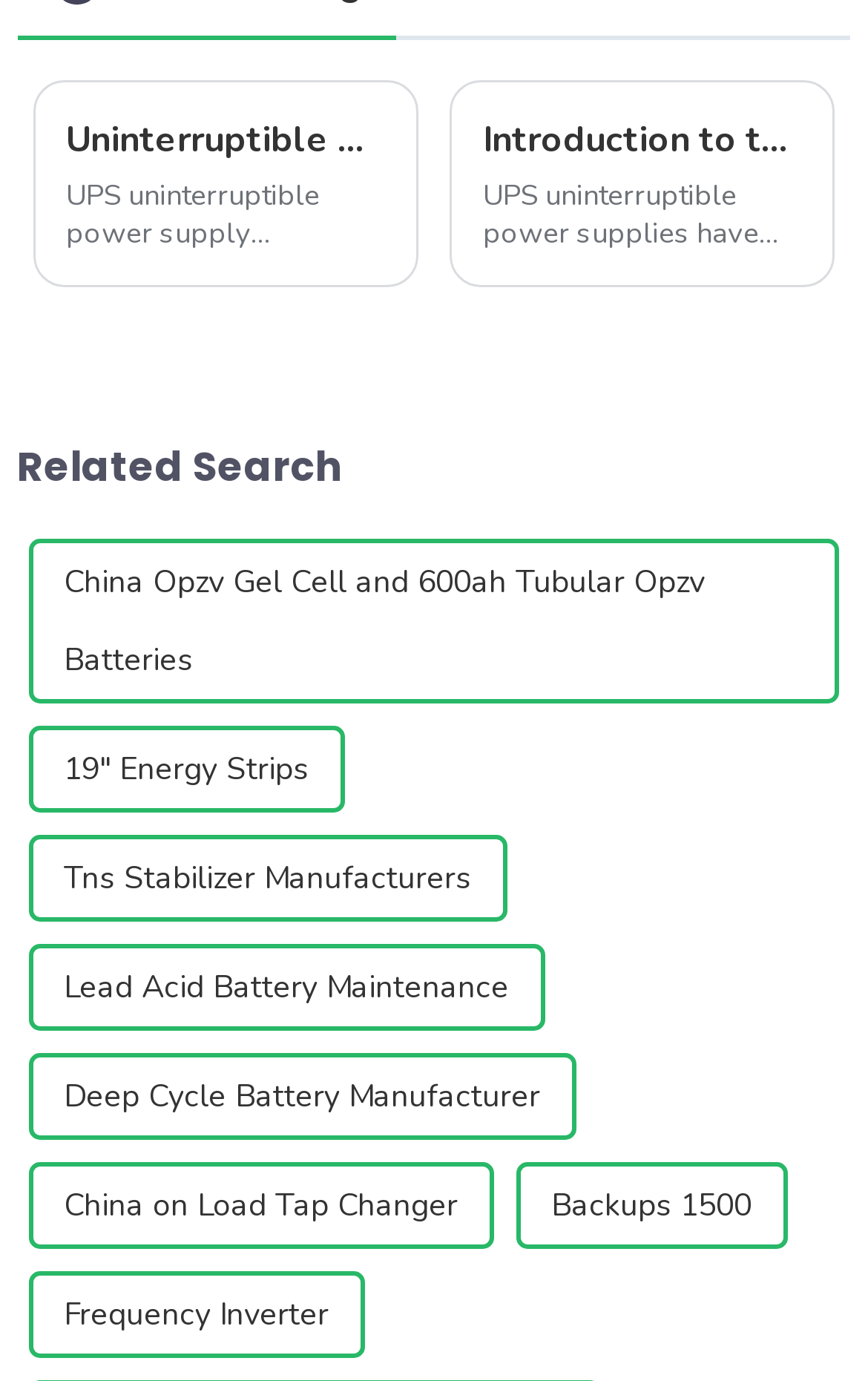Please locate the bounding box coordinates of the element that needs to be clicked to achieve the following instruction: "Learn about uninterruptible power supply equipment". The coordinates should be four float numbers between 0 and 1, i.e., [left, top, right, bottom].

[0.038, 0.058, 0.482, 0.208]